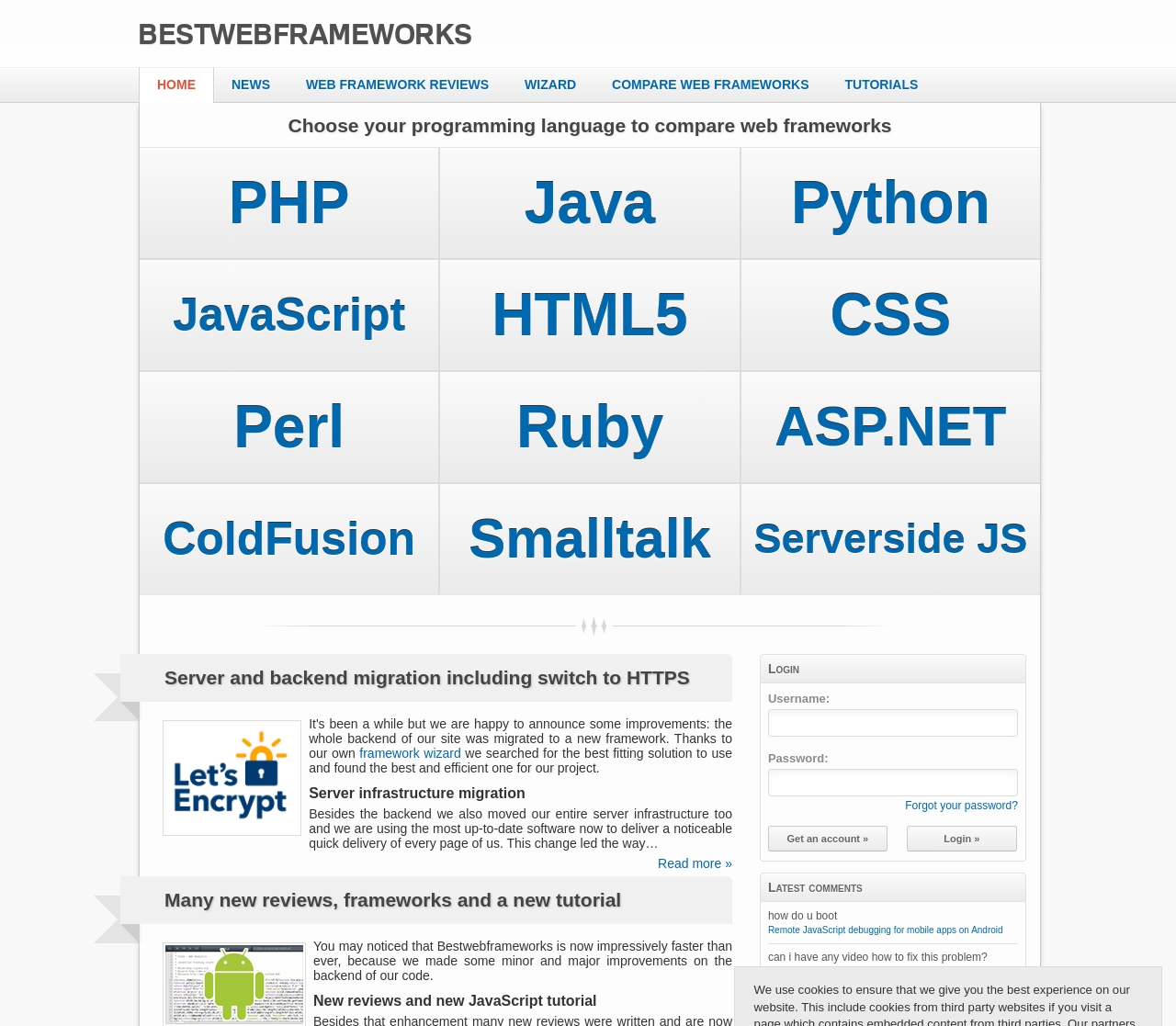What is the topic of the tutorial mentioned on the website?
Kindly answer the question with as much detail as you can.

Based on the link 'New reviews and new JavaScript tutorial', I can infer that the topic of the tutorial mentioned on the website is JavaScript.